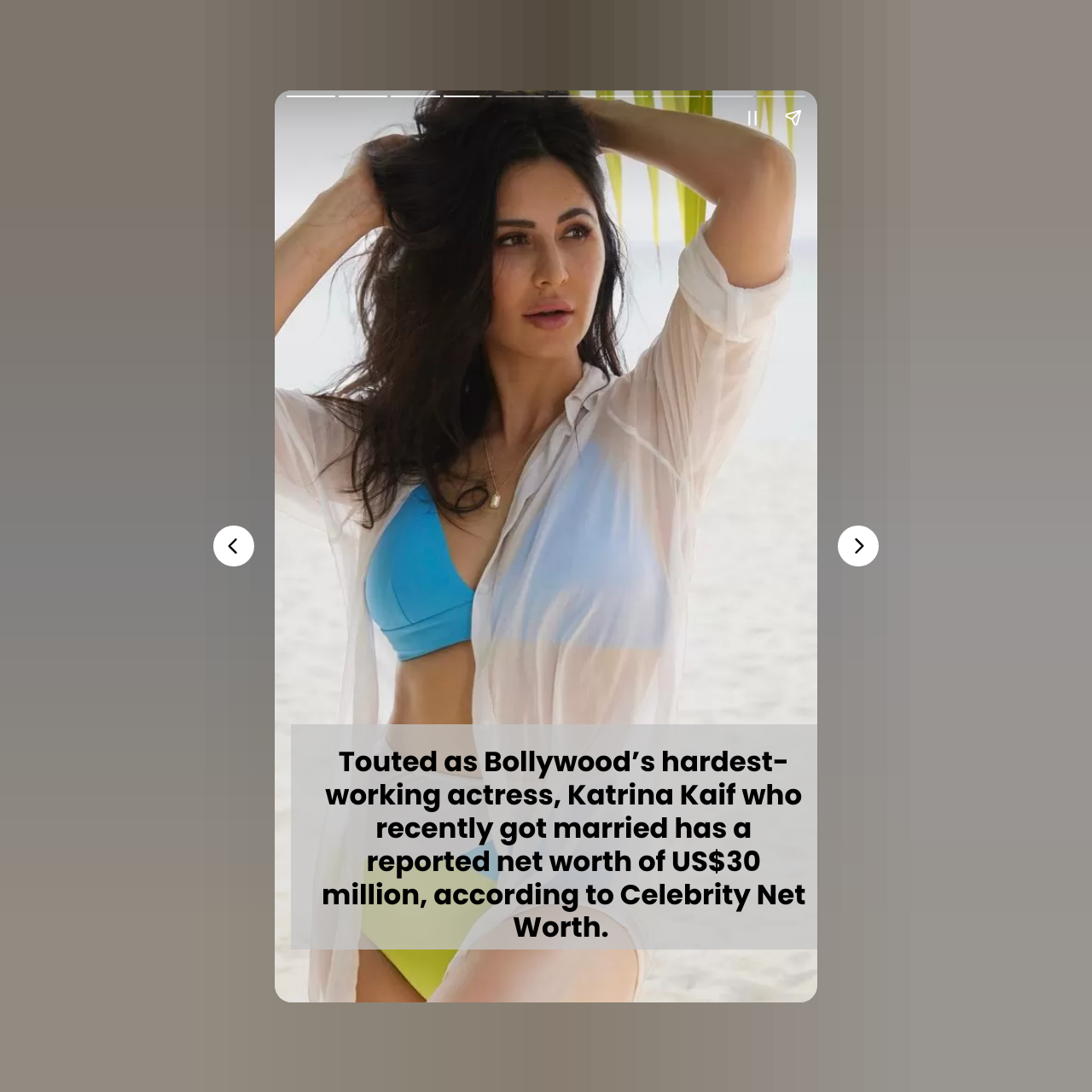What is the estimated net worth of Madhuri Dixit?
Relying on the image, give a concise answer in one word or a brief phrase.

US$35 million